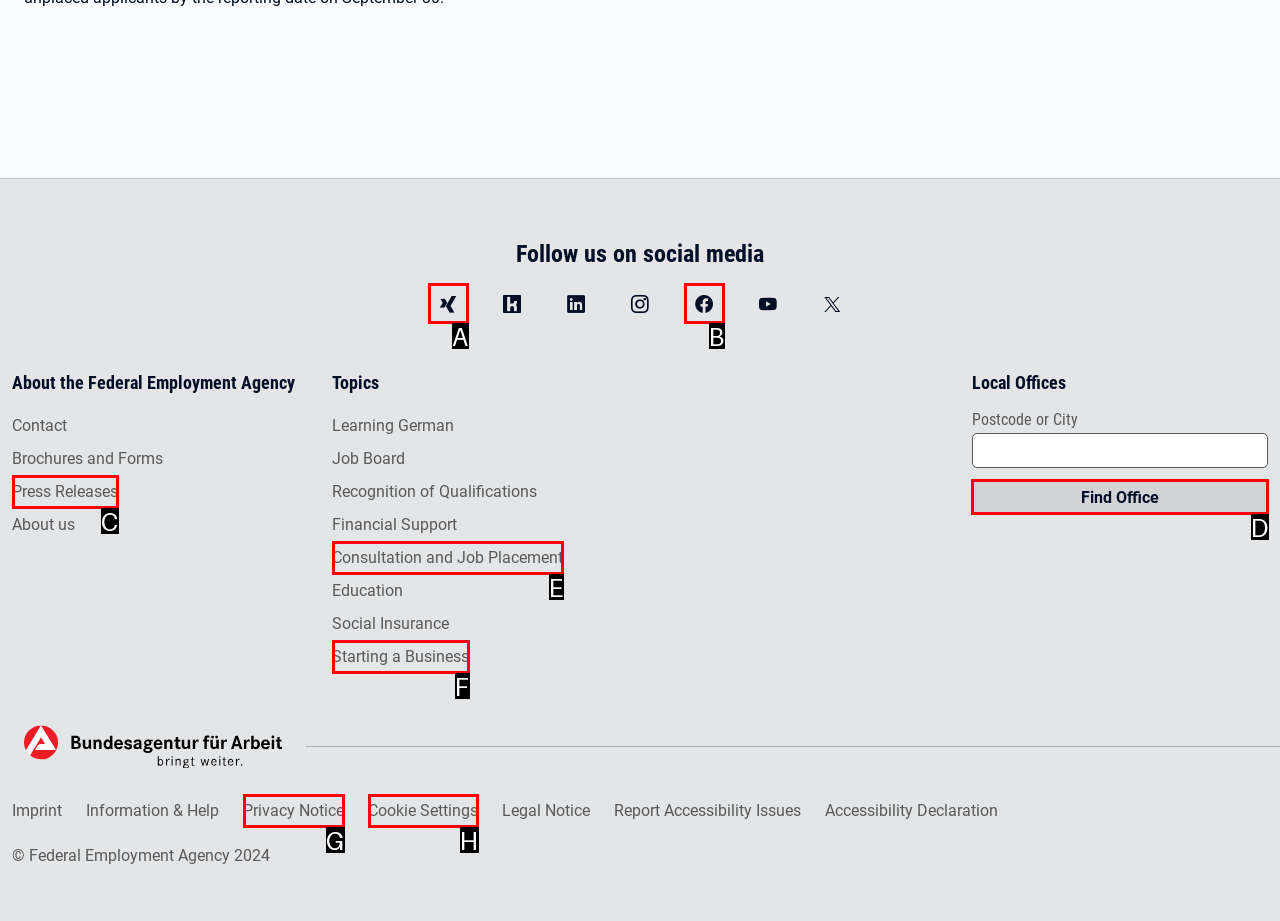Determine the letter of the element I should select to fulfill the following instruction: Find a local office. Just provide the letter.

D